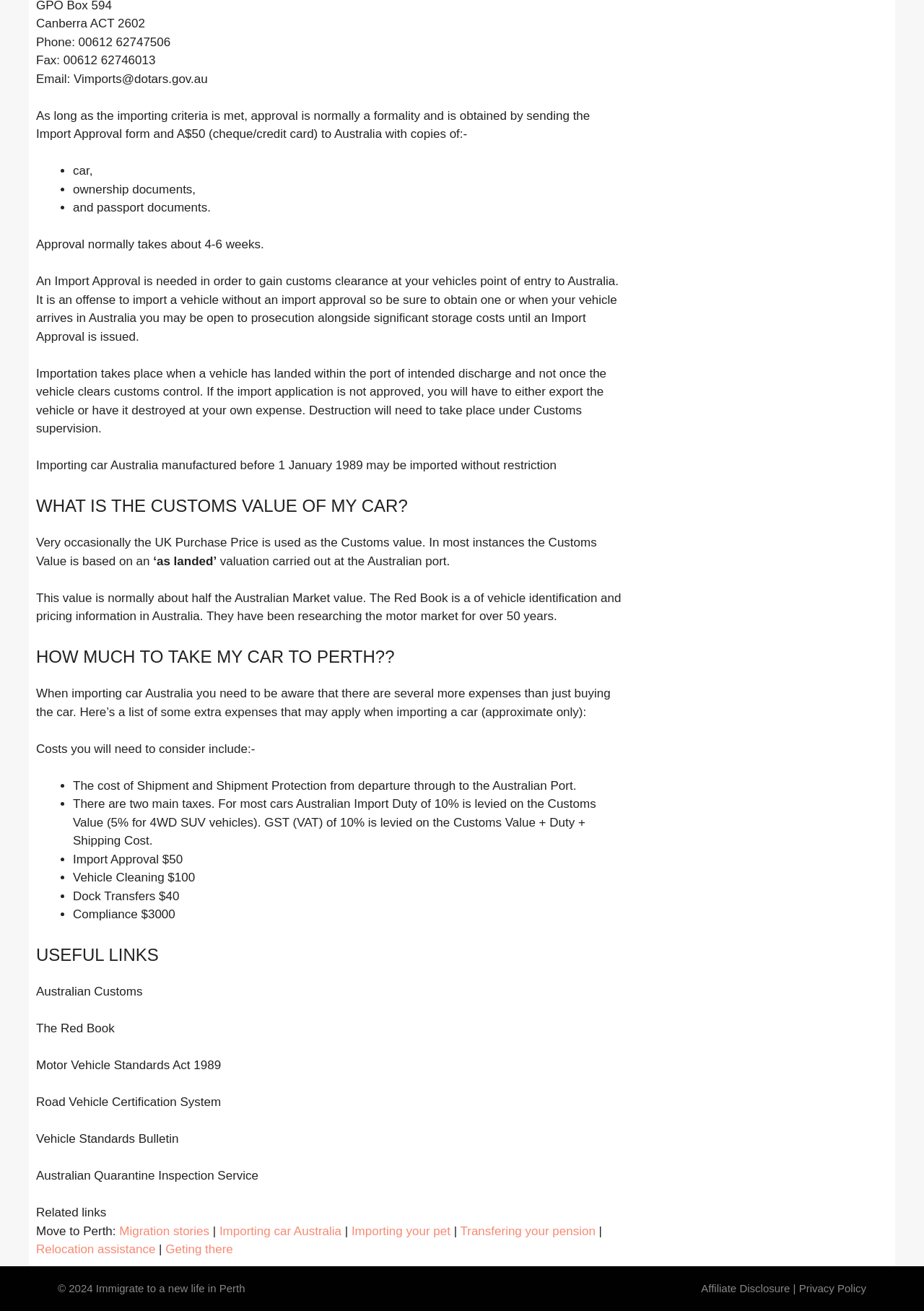Determine the bounding box coordinates for the clickable element required to fulfill the instruction: "Click 'Migration stories'". Provide the coordinates as four float numbers between 0 and 1, i.e., [left, top, right, bottom].

[0.129, 0.934, 0.227, 0.944]